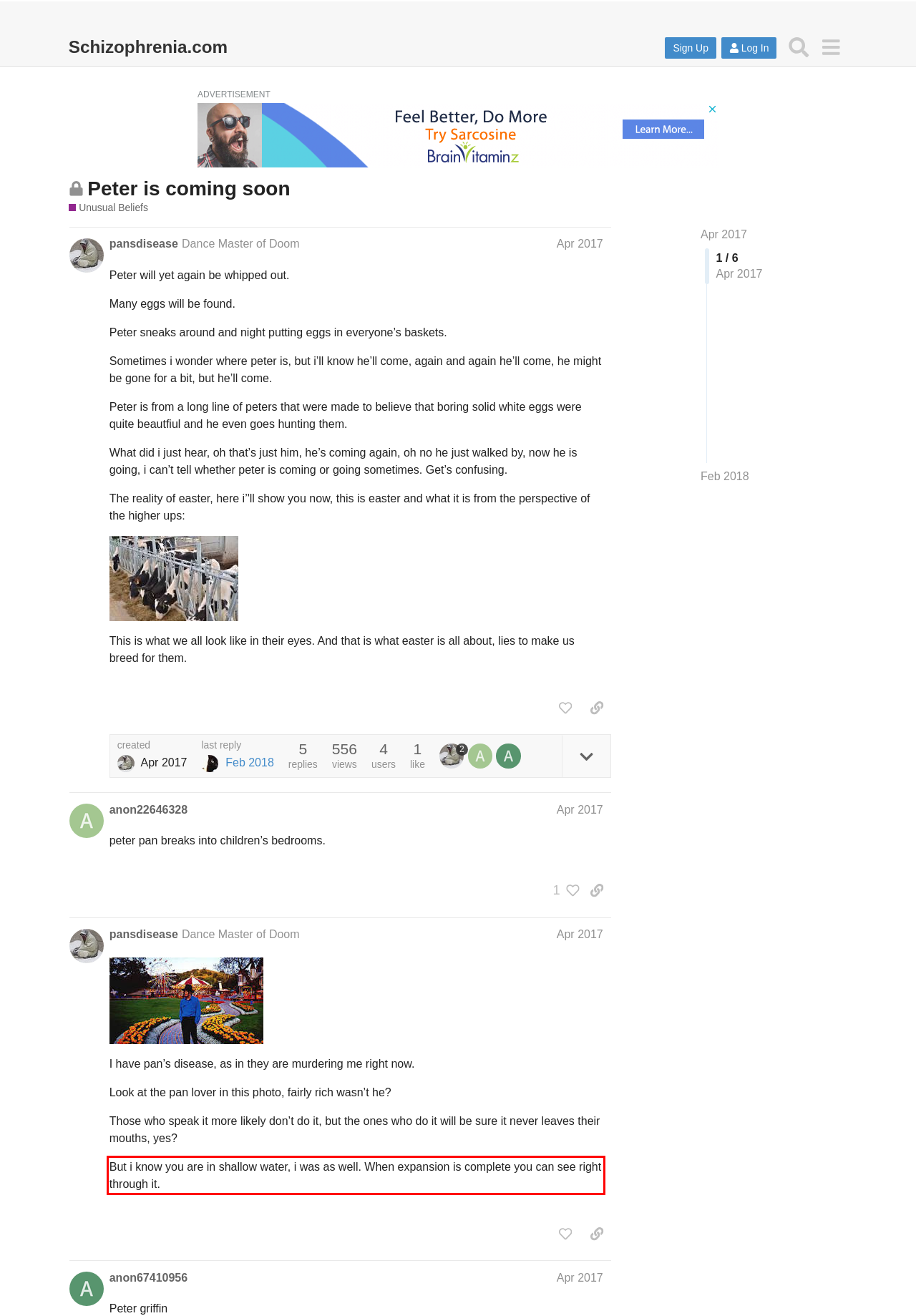Please identify and extract the text content from the UI element encased in a red bounding box on the provided webpage screenshot.

But i know you are in shallow water, i was as well. When expansion is complete you can see right through it.